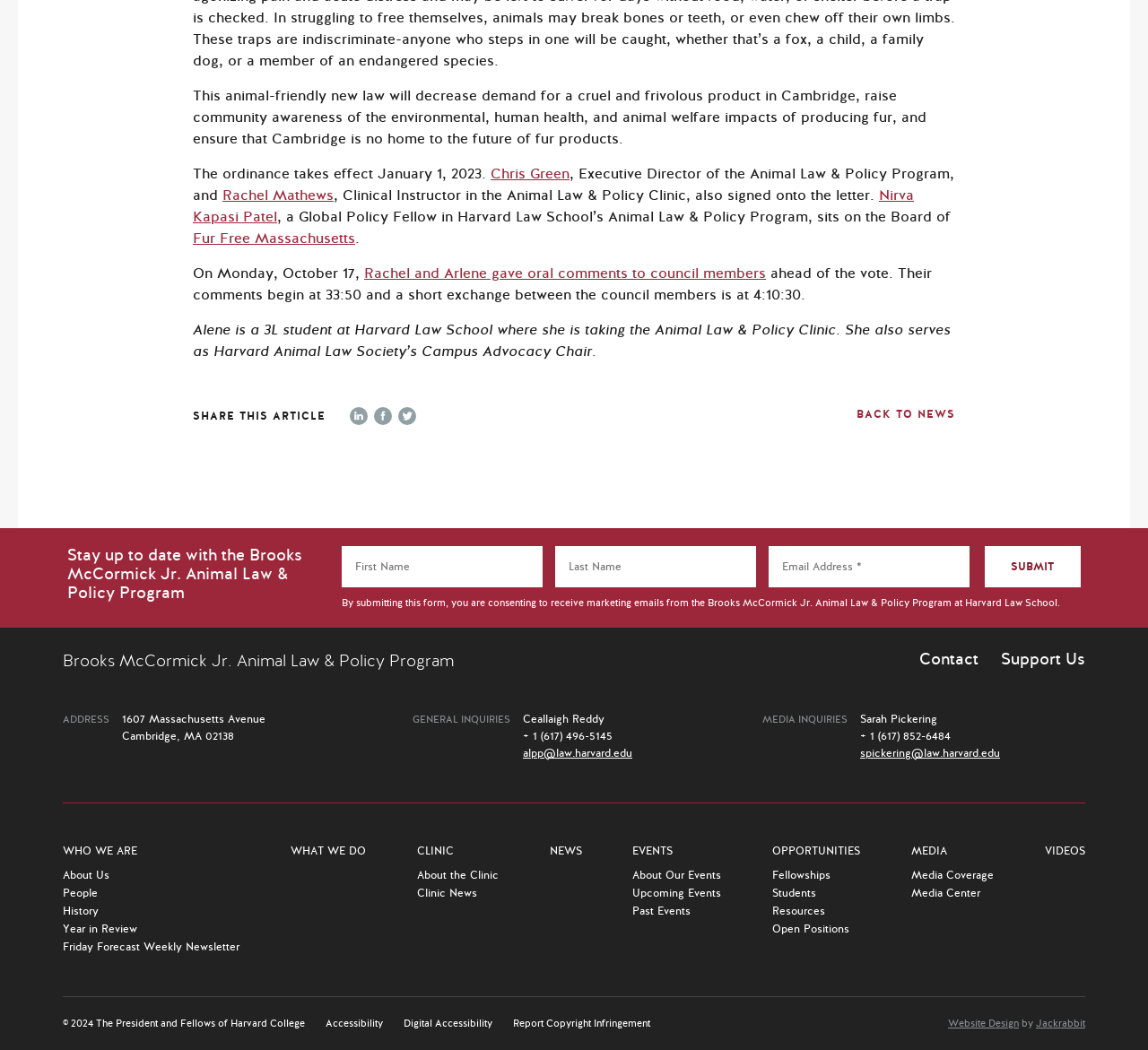Analyze the image and answer the question with as much detail as possible: 
What is the address of the Brooks McCormick Jr. Animal Law & Policy Program?

The address is mentioned in the footer section of the webpage as '1607 Massachusetts Avenue, Cambridge, MA 02138'.